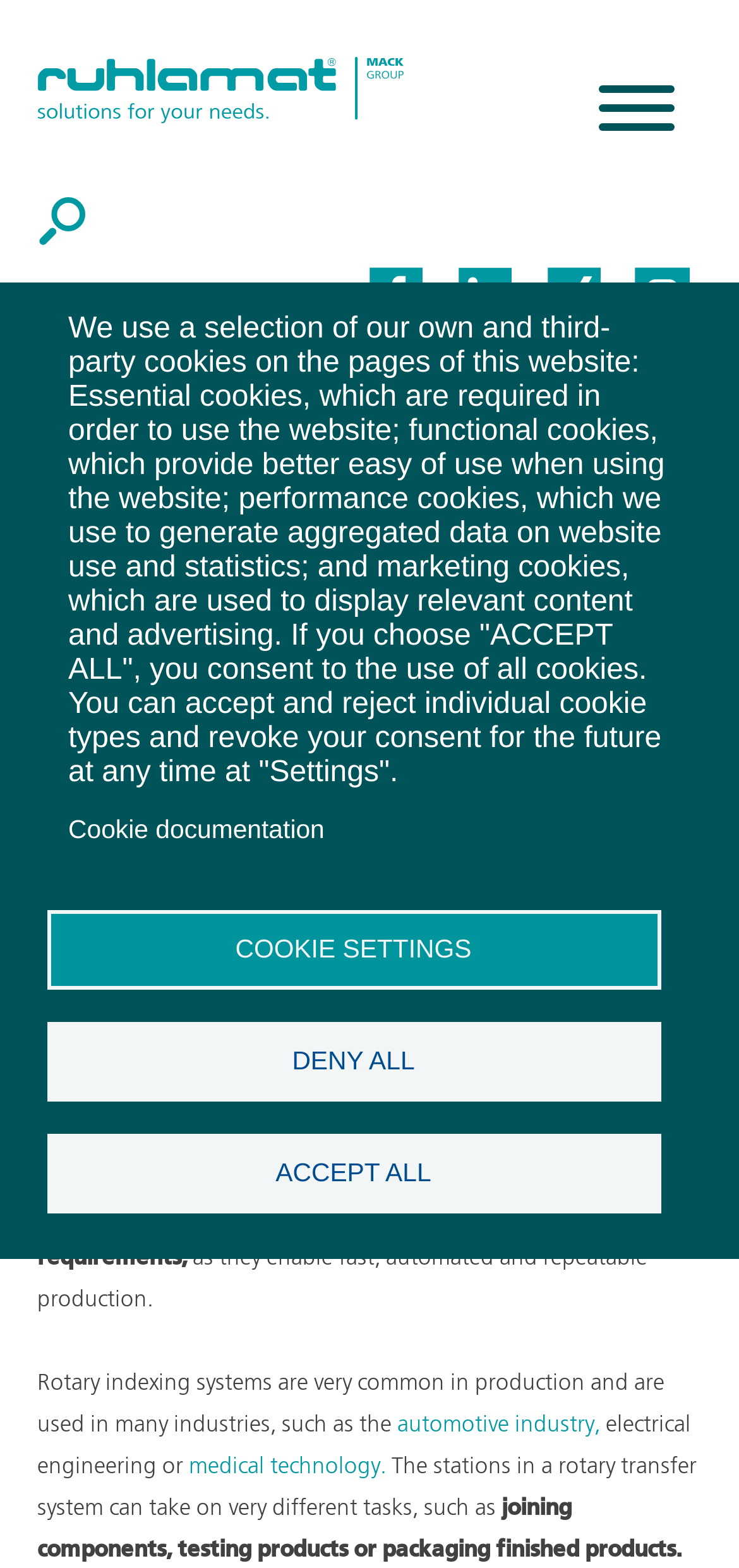Kindly determine the bounding box coordinates of the area that needs to be clicked to fulfill this instruction: "Visit the Facebook page".

[0.5, 0.171, 0.59, 0.206]